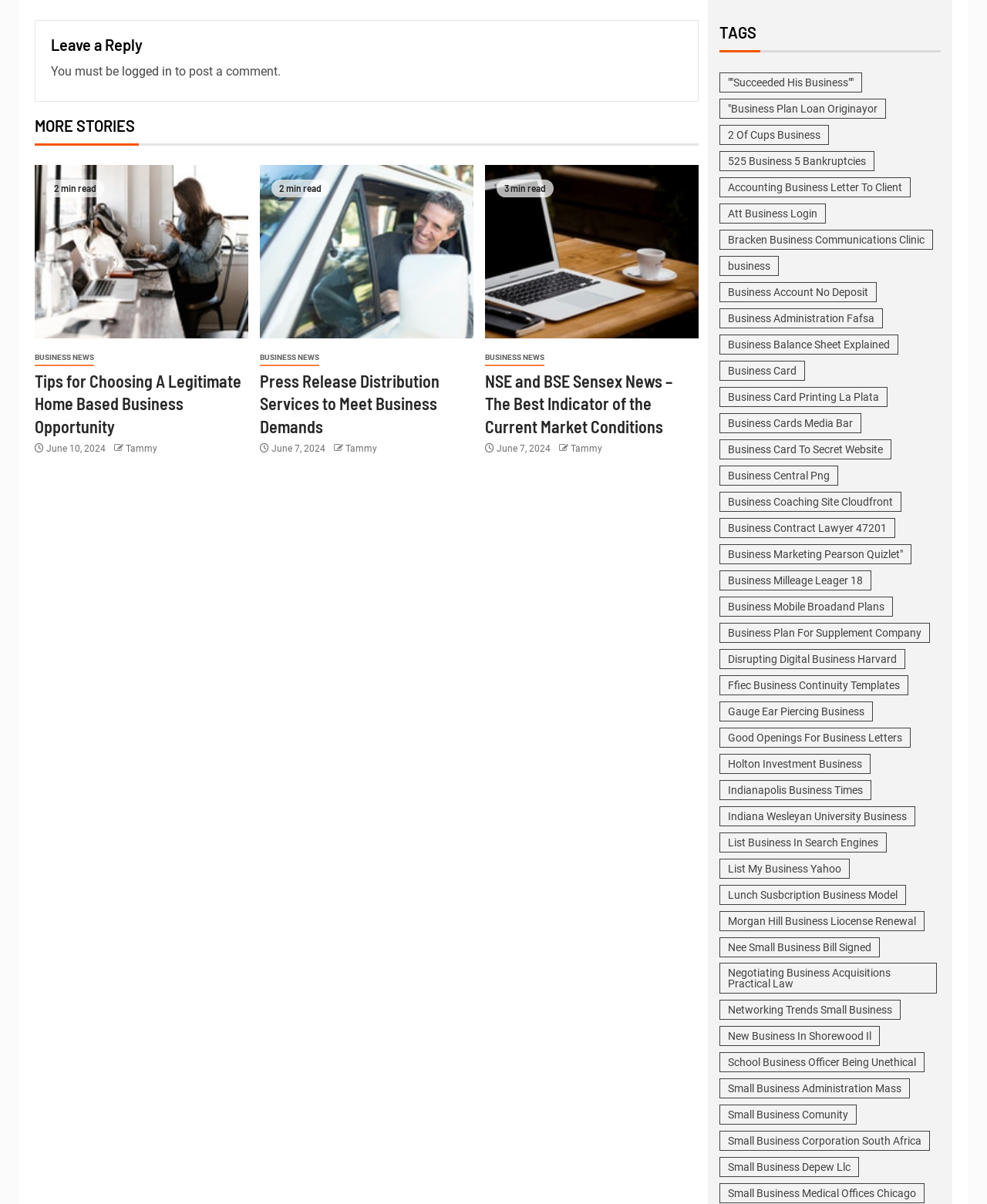Please find the bounding box coordinates of the element that needs to be clicked to perform the following instruction: "View 'BUSINESS NEWS'". The bounding box coordinates should be four float numbers between 0 and 1, represented as [left, top, right, bottom].

[0.035, 0.291, 0.095, 0.304]